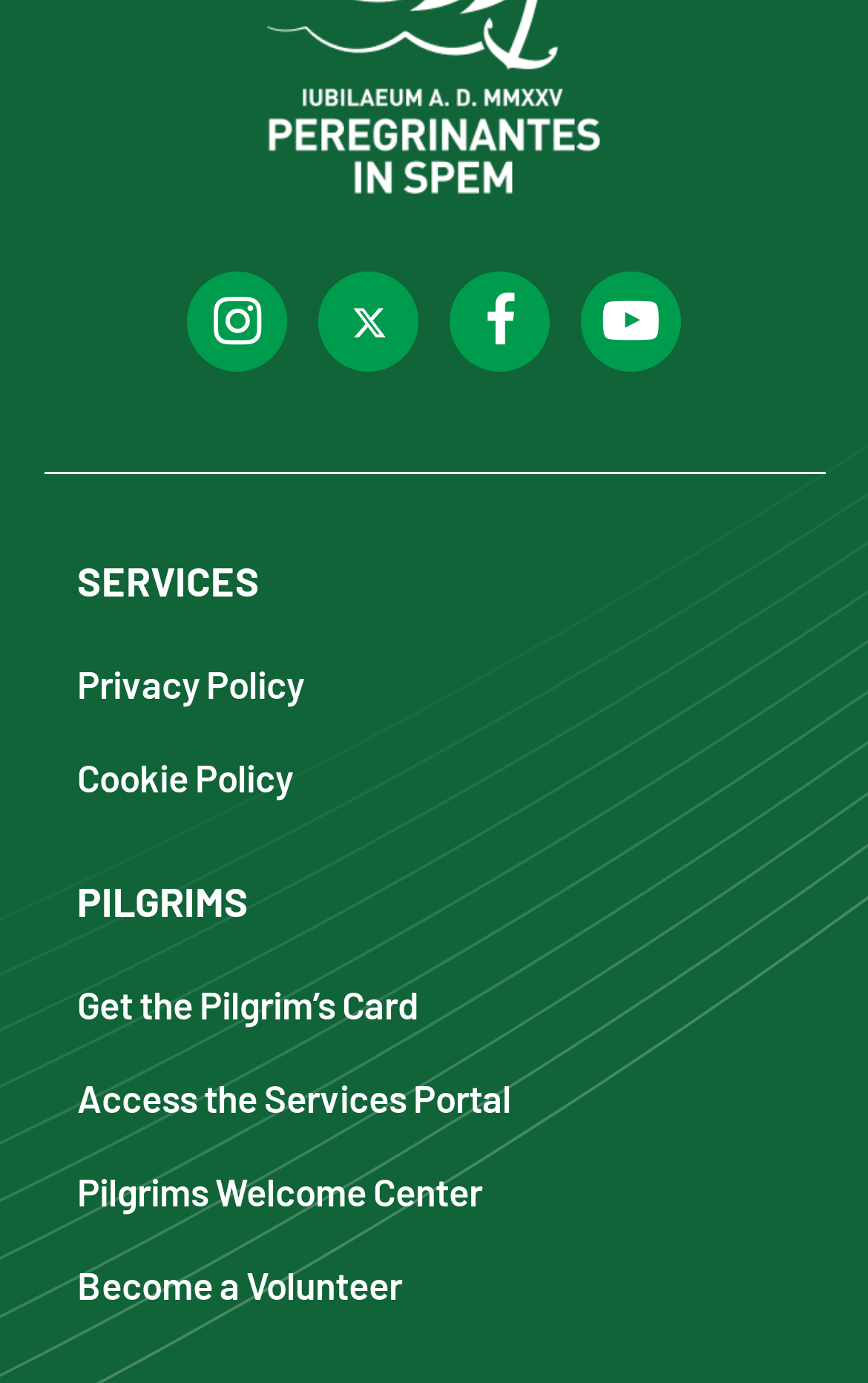Please identify the bounding box coordinates of the region to click in order to complete the given instruction: "Read the Privacy Policy". The coordinates should be four float numbers between 0 and 1, i.e., [left, top, right, bottom].

[0.088, 0.471, 0.606, 0.514]